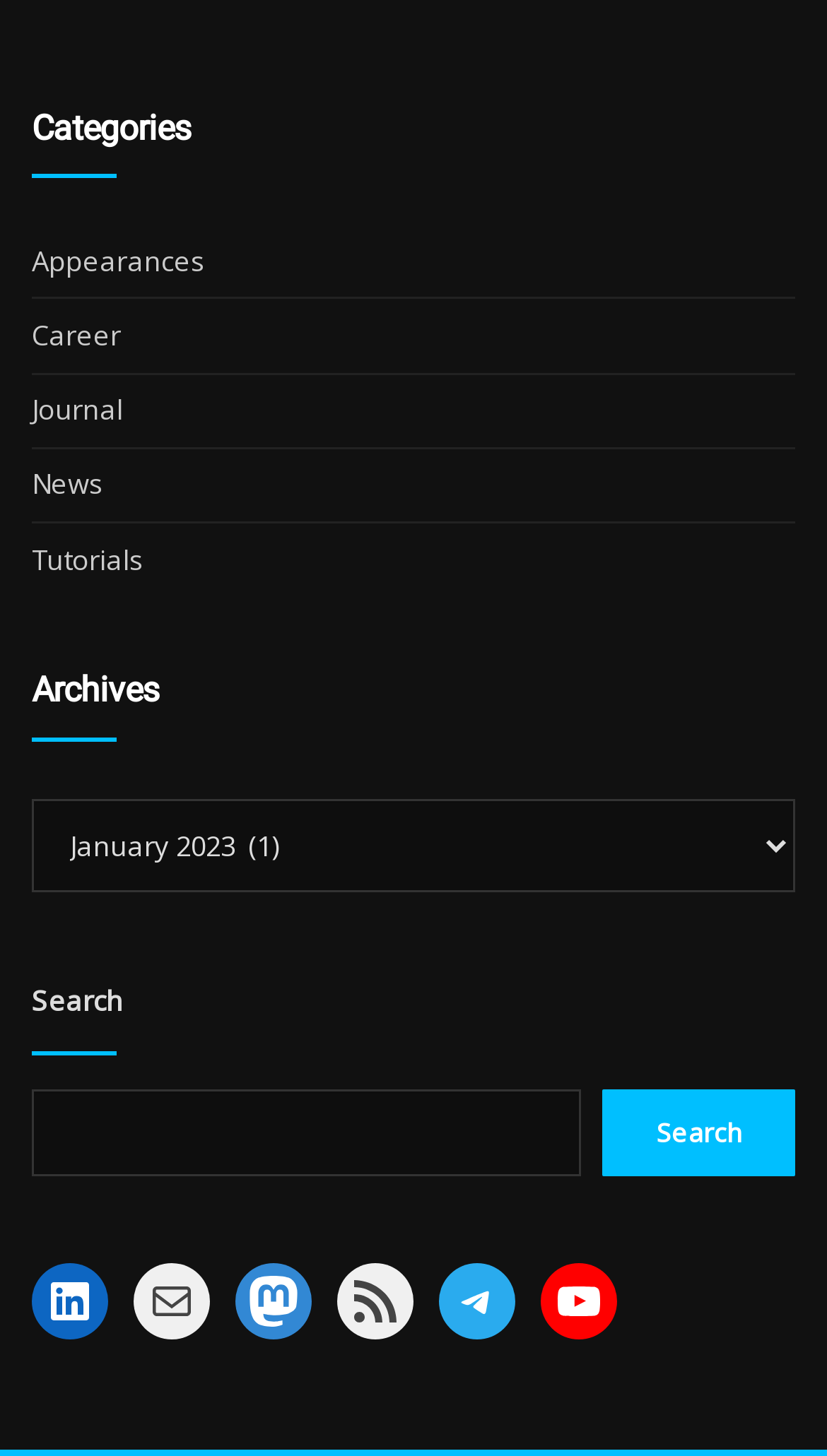Find the bounding box coordinates of the area to click in order to follow the instruction: "View appearances".

[0.038, 0.166, 0.249, 0.192]